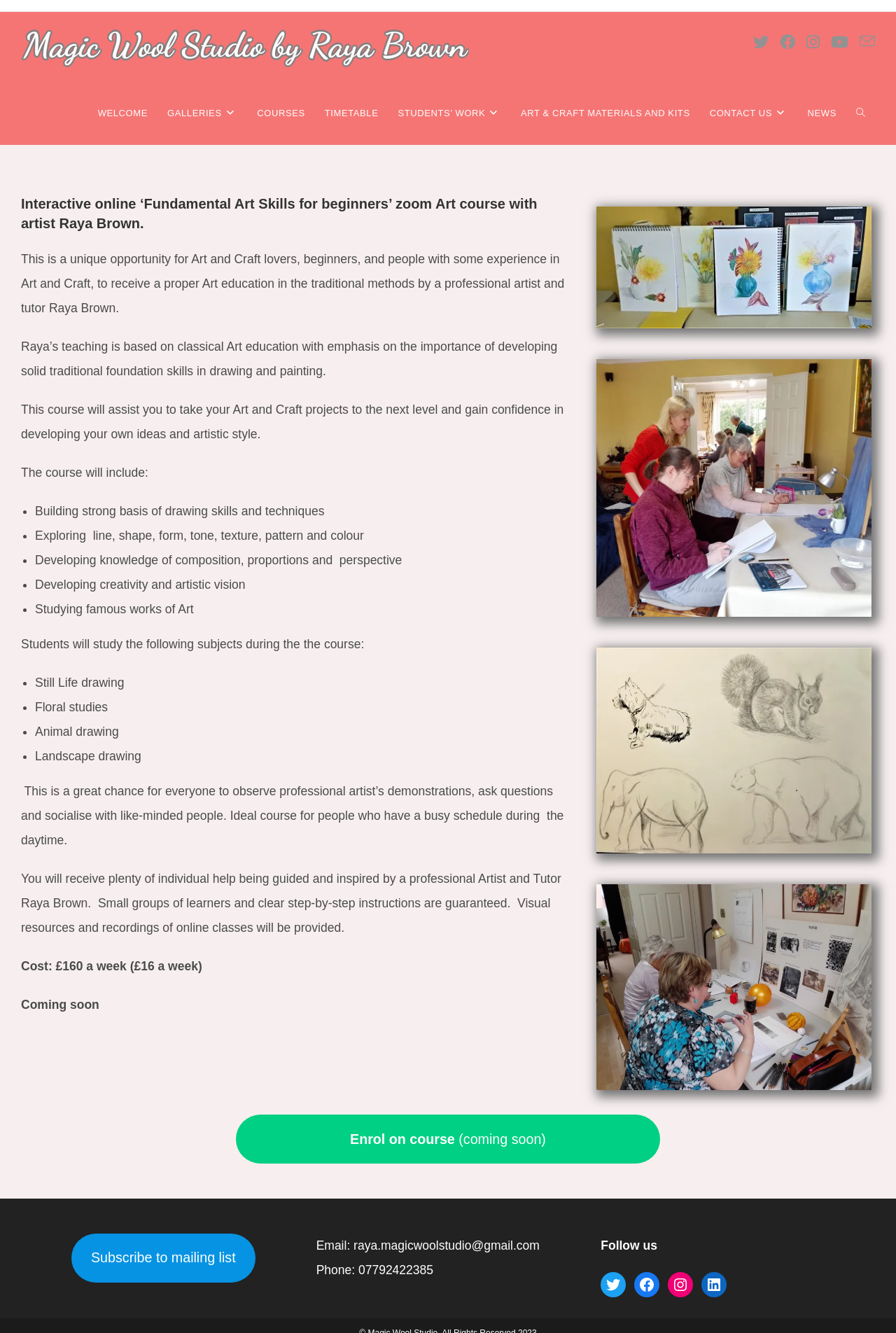Please locate the bounding box coordinates of the region I need to click to follow this instruction: "Click on the 'Enrol on course' button".

[0.391, 0.848, 0.508, 0.86]